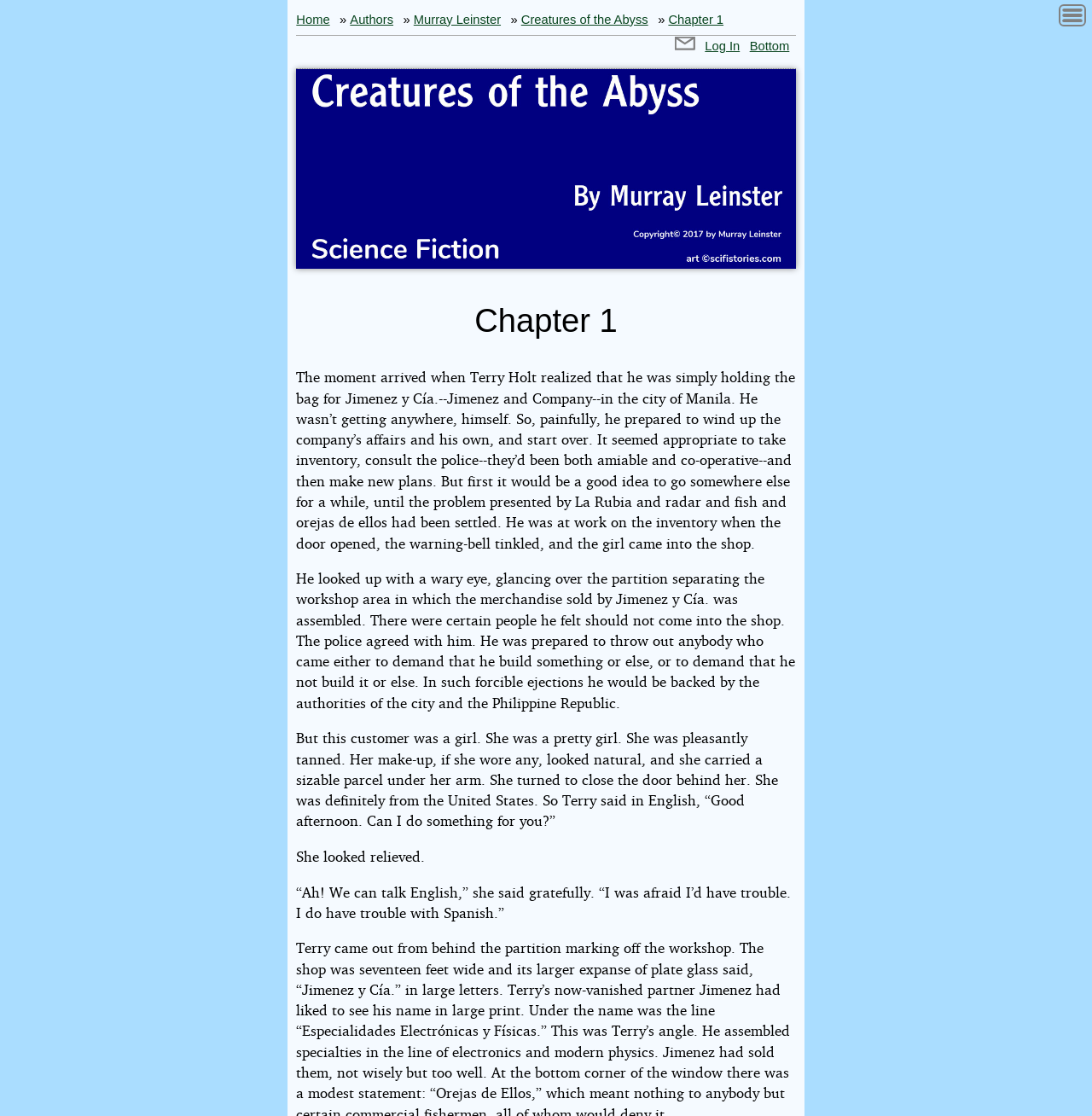Extract the bounding box coordinates for the described element: "(850) 421-9007". The coordinates should be represented as four float numbers between 0 and 1: [left, top, right, bottom].

None